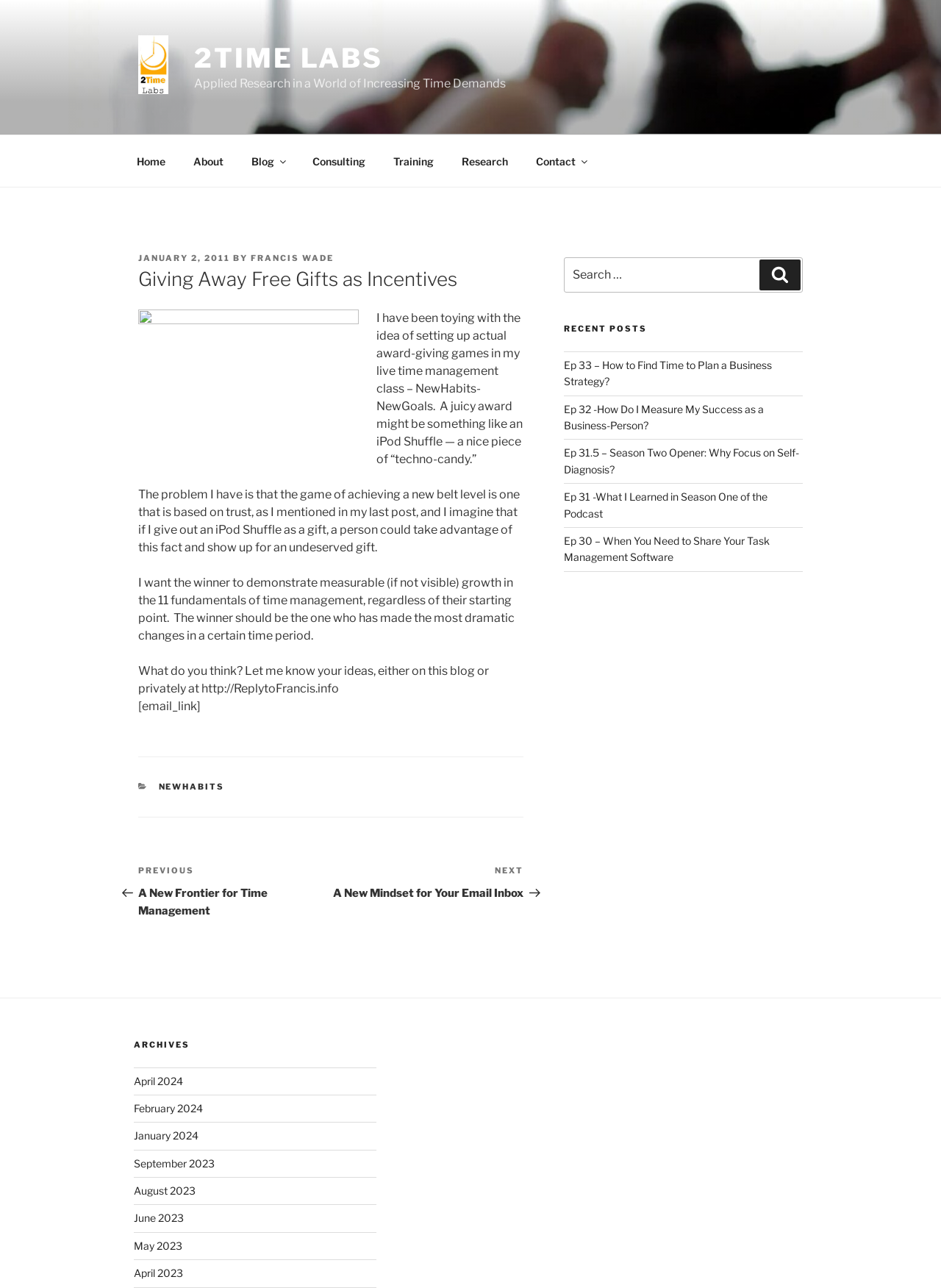What is the topic of the blog post?
Examine the image closely and answer the question with as much detail as possible.

The topic of the blog post is 'Giving Away Free Gifts as Incentives', which is the title of the article and is mentioned in the heading of the article.